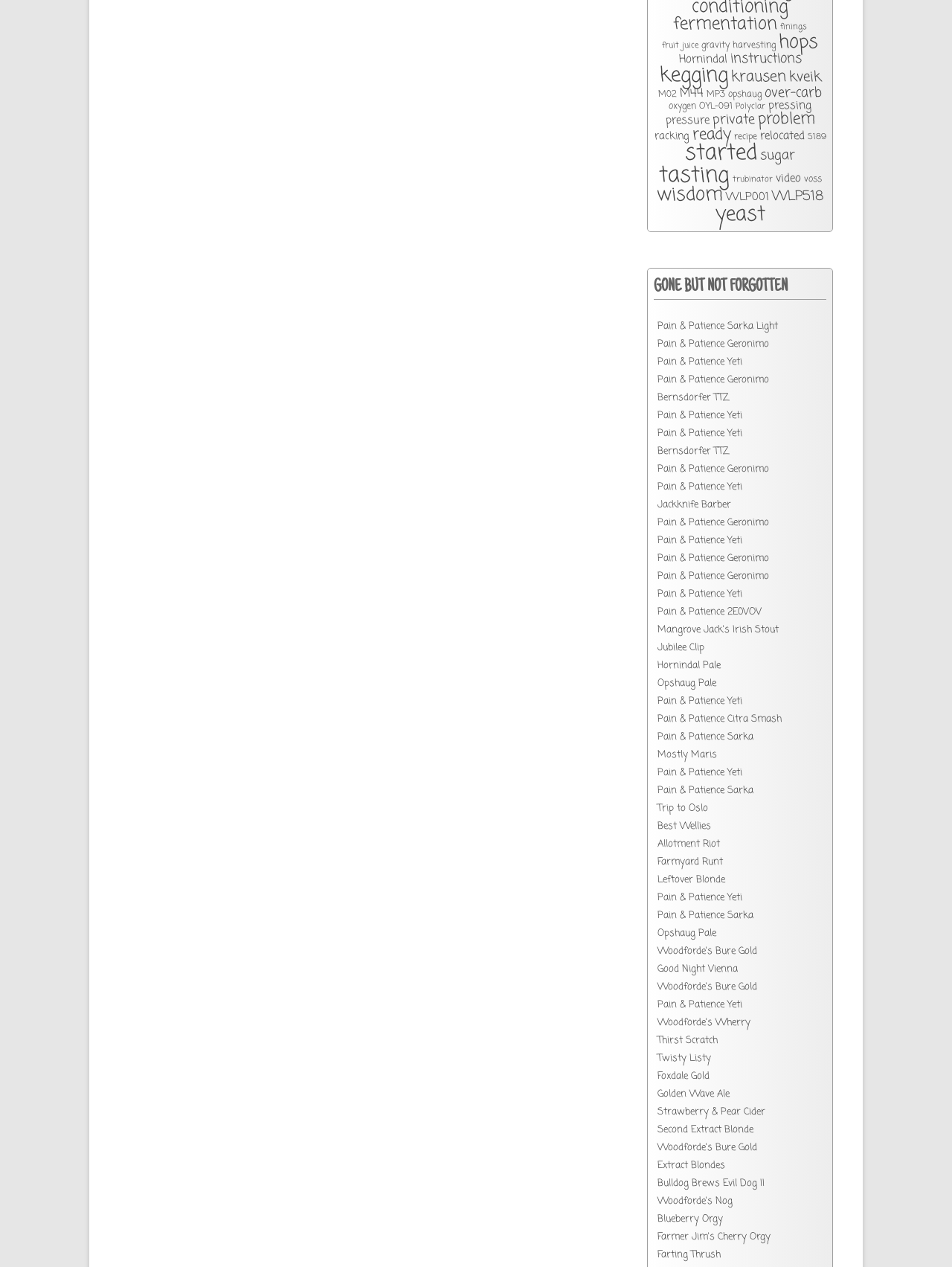Locate the bounding box of the user interface element based on this description: "Woodforde's Bure Gold".

[0.691, 0.773, 0.795, 0.784]